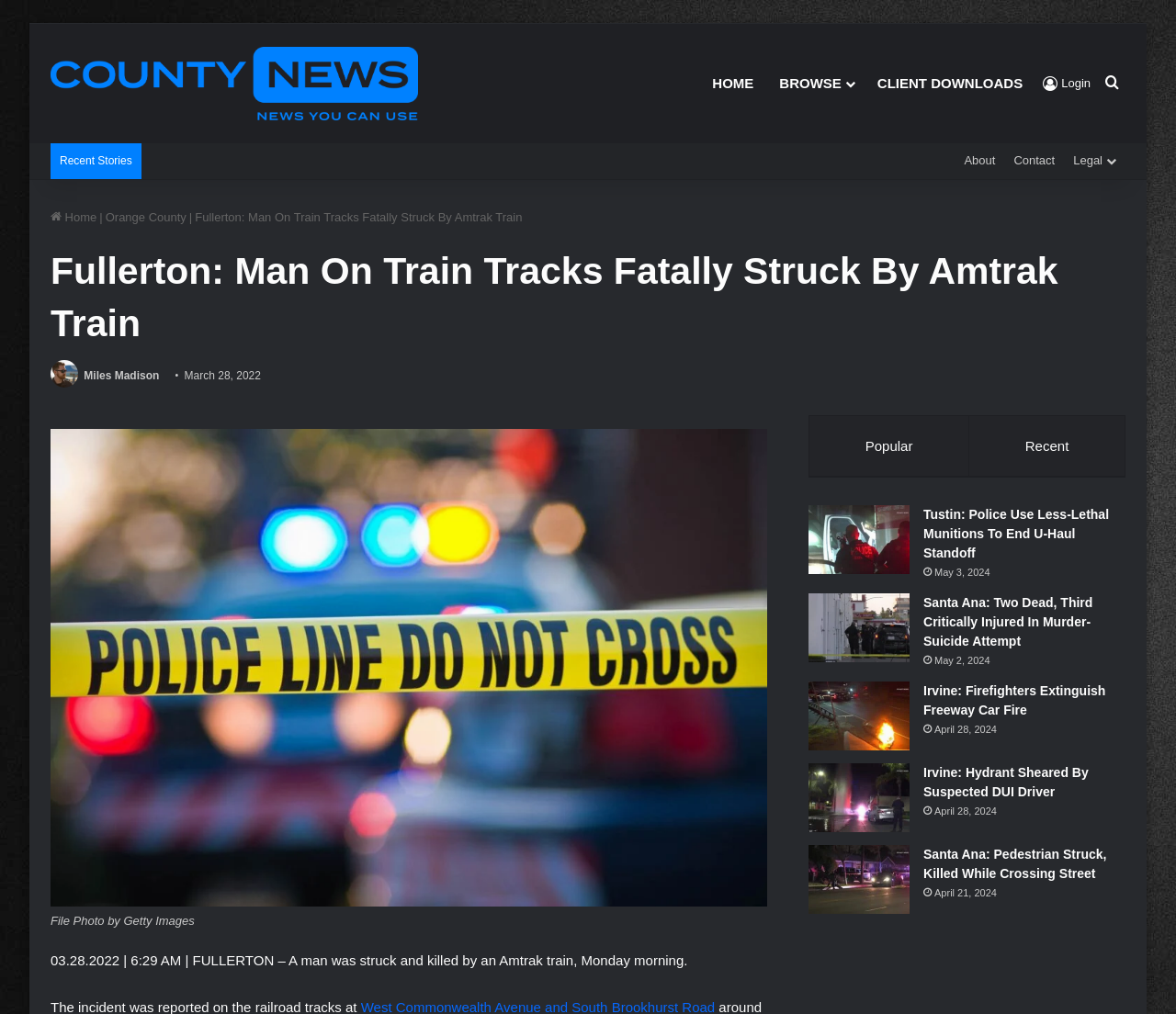What is the location of the incident?
Using the visual information, answer the question in a single word or phrase.

Fullerton